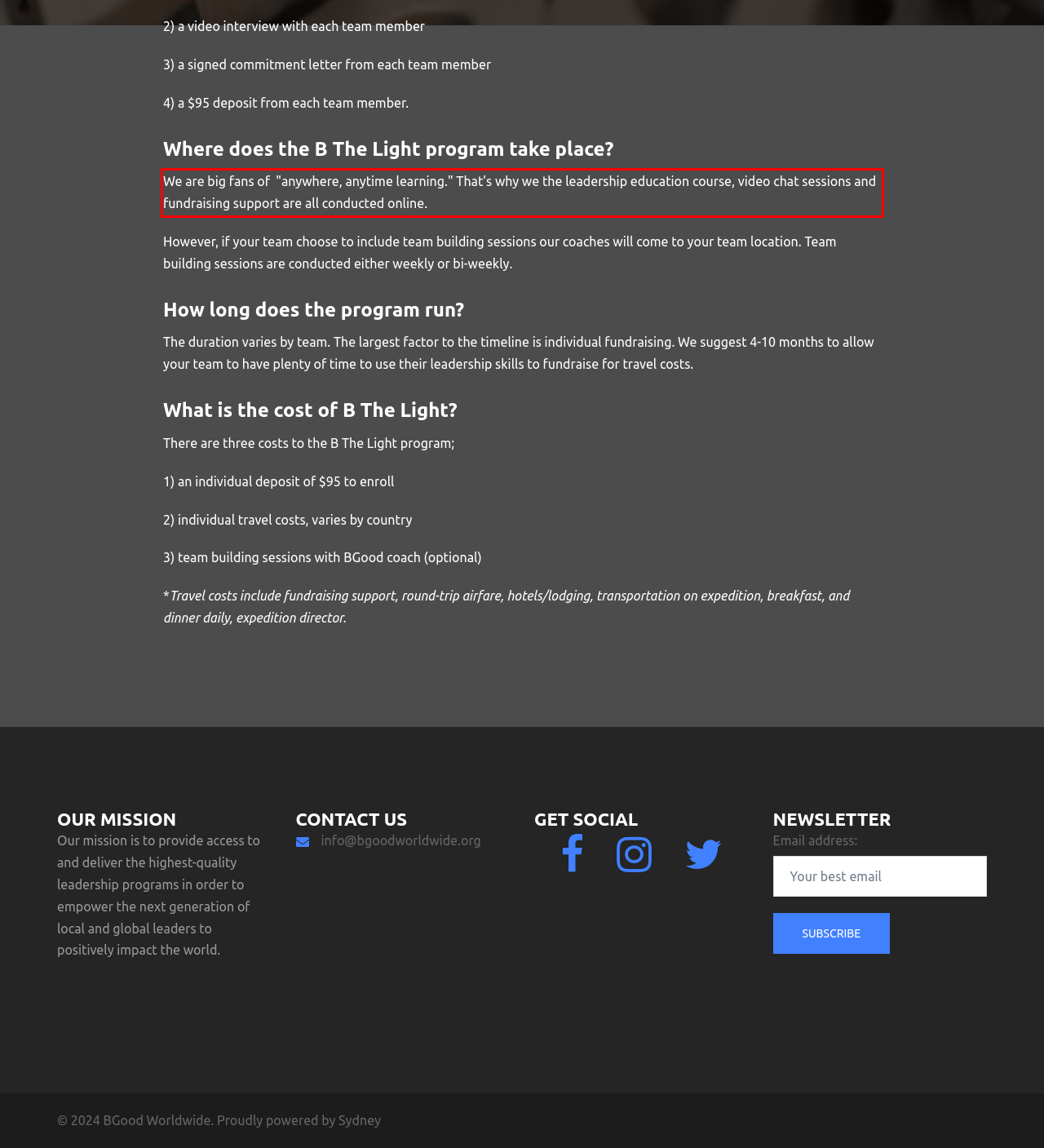Using OCR, extract the text content found within the red bounding box in the given webpage screenshot.

We are big fans of "anywhere, anytime learning." That’s why we the leadership education course, video chat sessions and fundraising support are all conducted online.